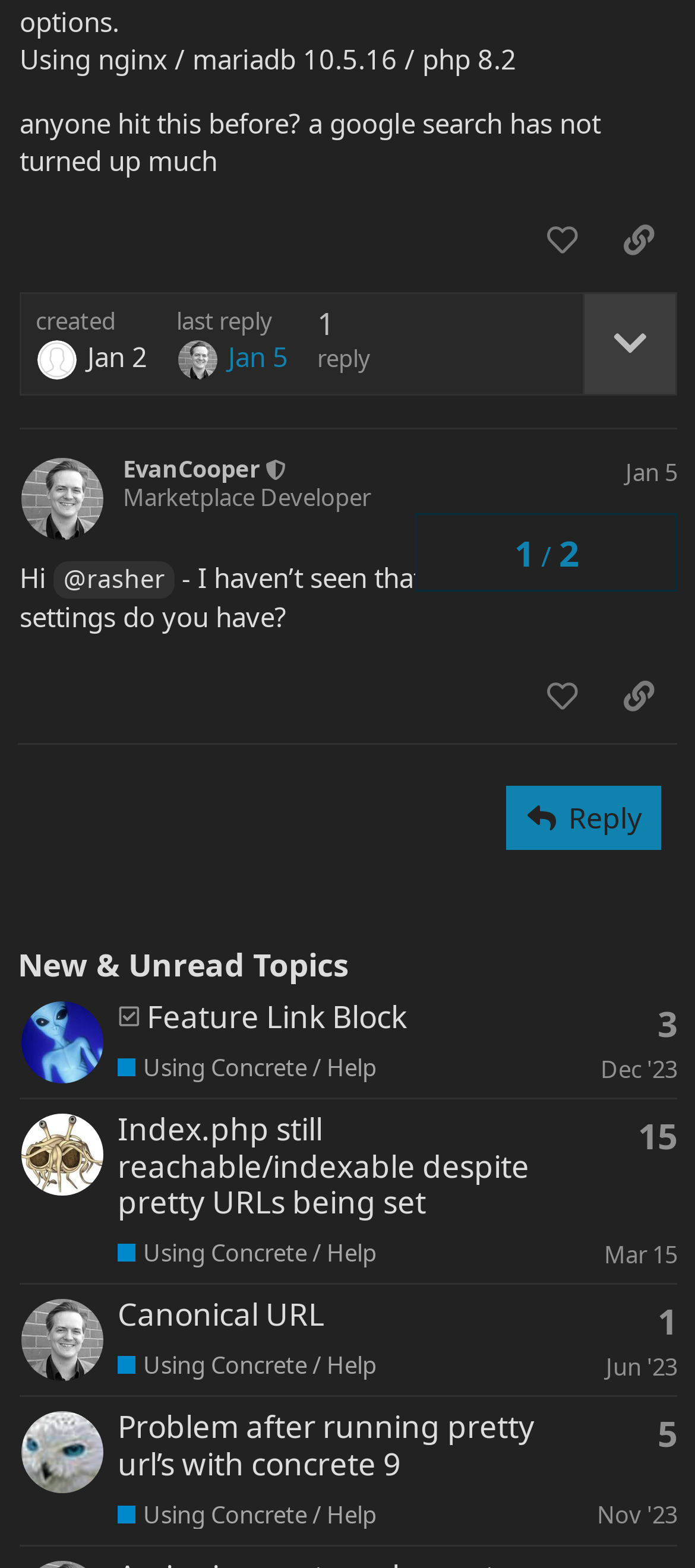Using the provided element description "EvanCooper", determine the bounding box coordinates of the UI element.

[0.177, 0.291, 0.374, 0.309]